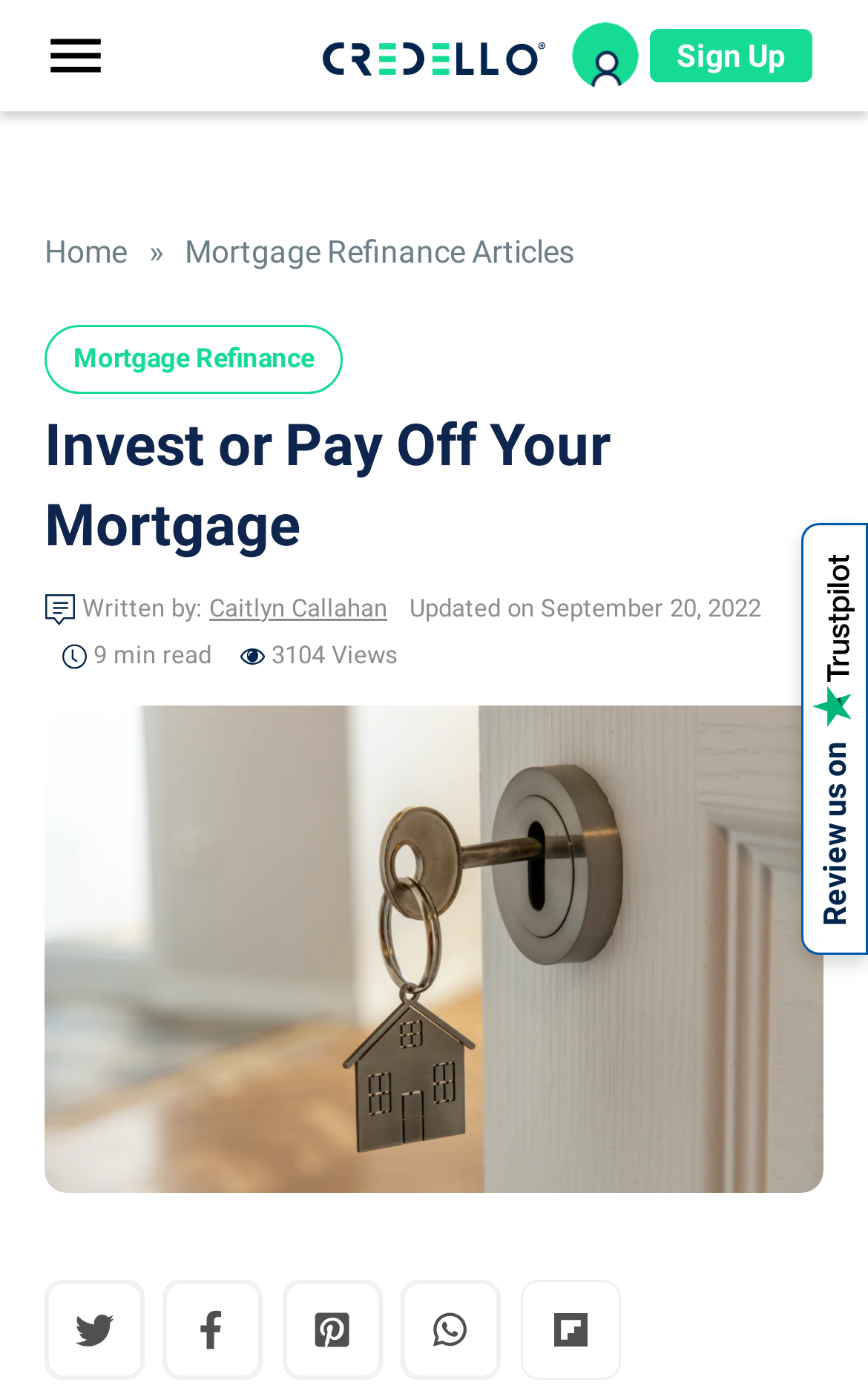Determine the bounding box for the UI element that matches this description: "alt="flipboard icon"".

[0.599, 0.918, 0.714, 0.989]